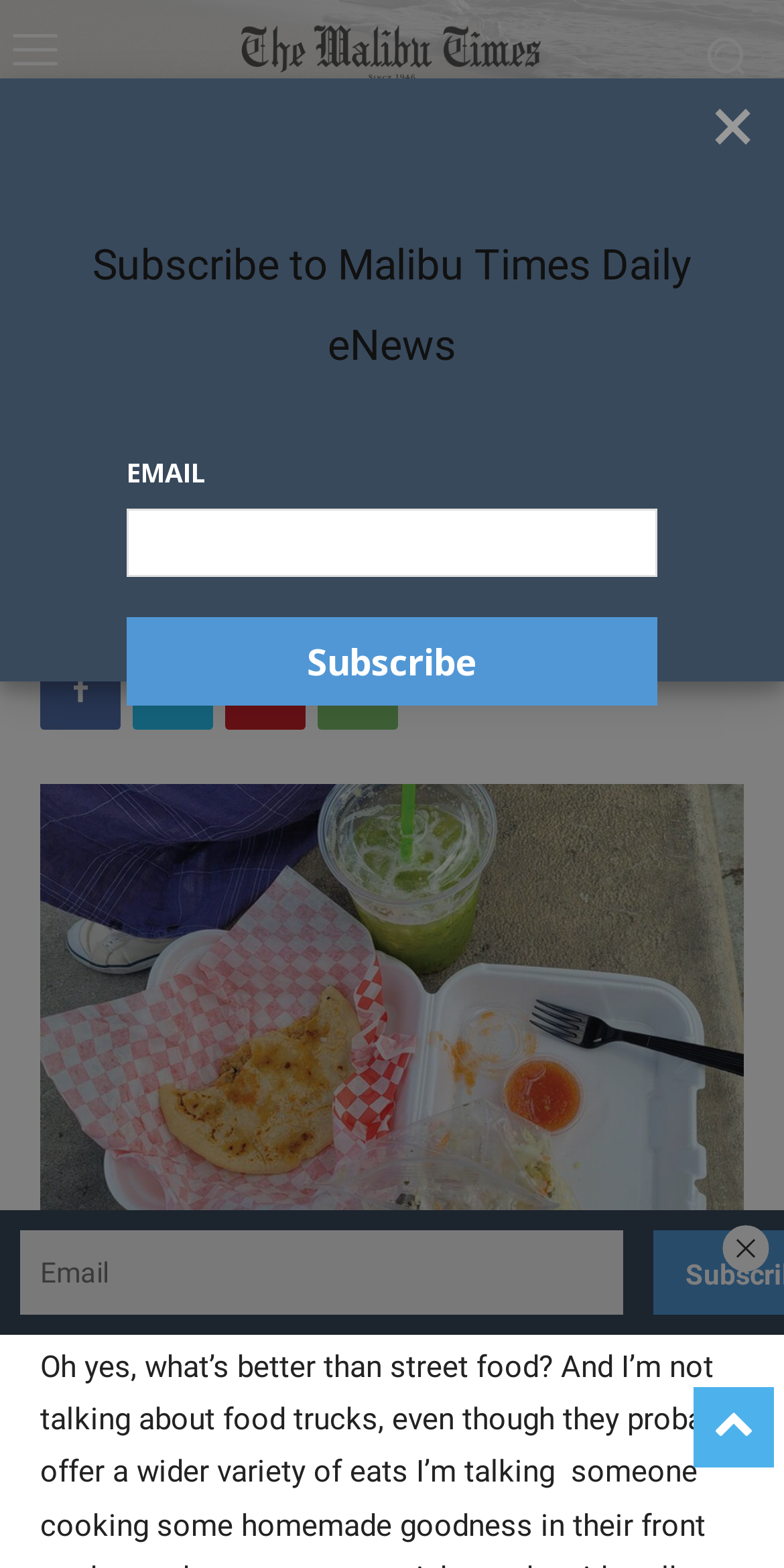Based on the element description parent_node: EMAIL name="ne", identify the bounding box of the UI element in the given webpage screenshot. The coordinates should be in the format (top-left x, top-left y, bottom-right x, bottom-right y) and must be between 0 and 1.

[0.162, 0.324, 0.838, 0.368]